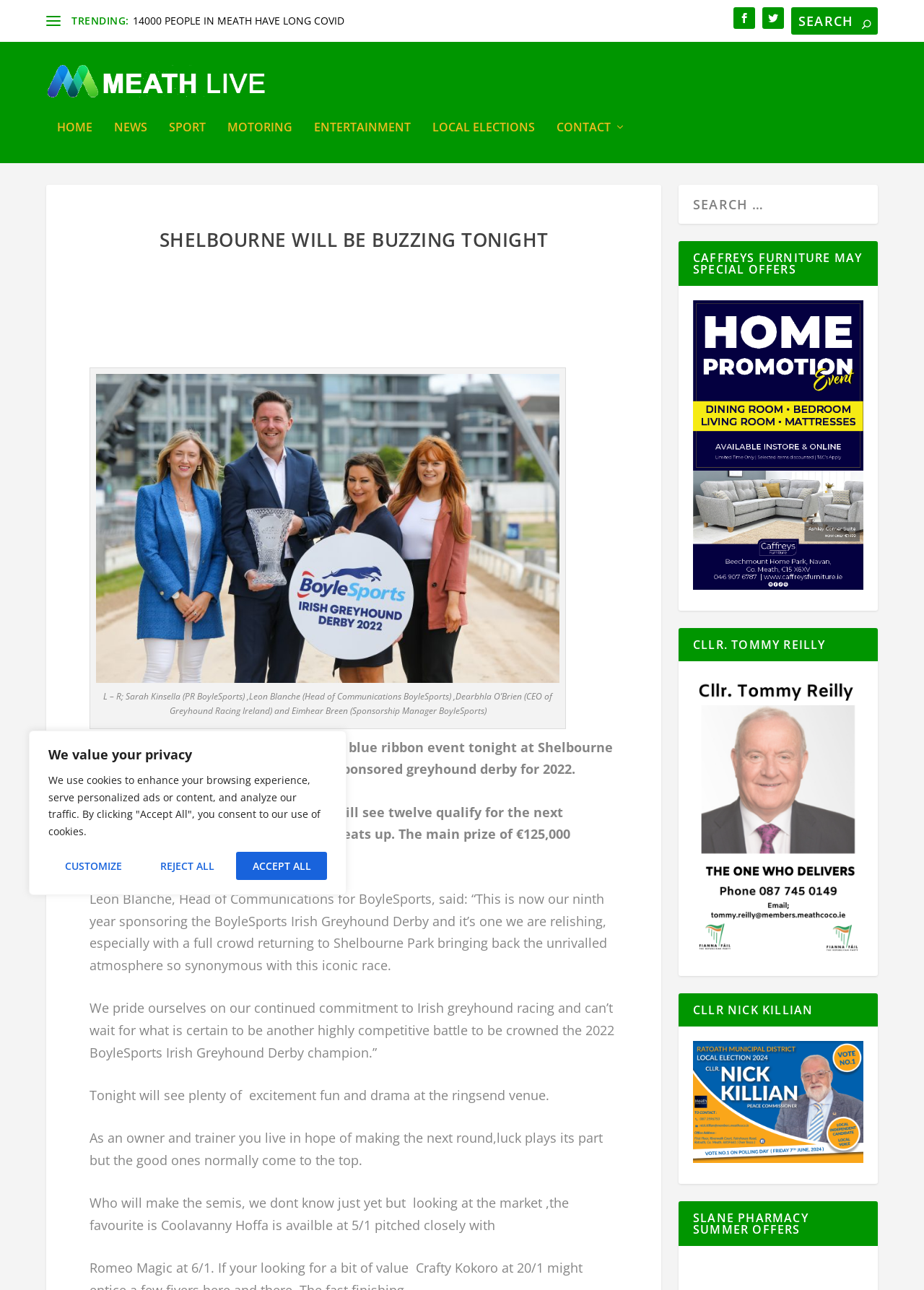Use a single word or phrase to respond to the question:
What is the event happening at Shelbourne Park tonight?

Greyhound derby